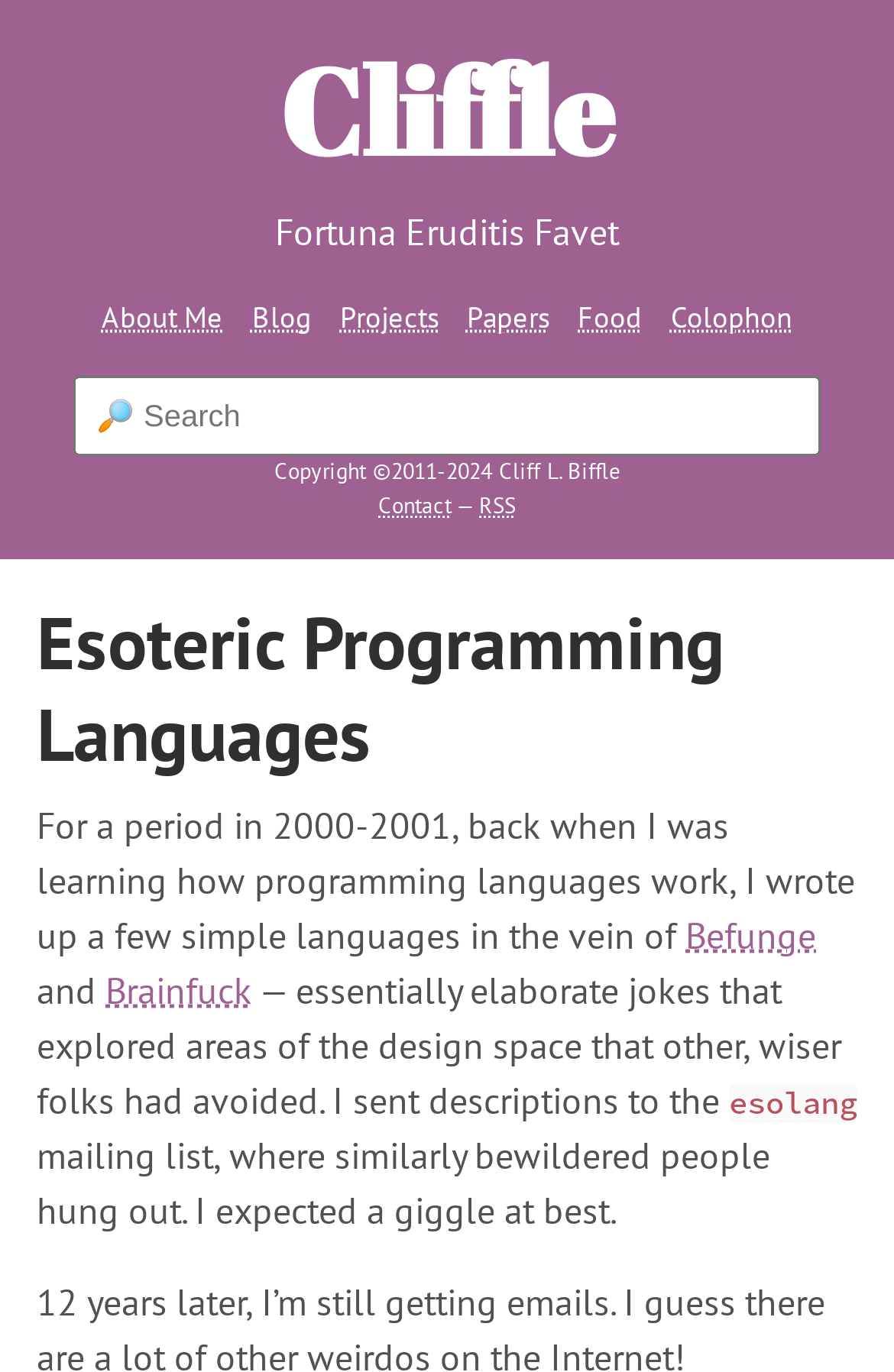Offer a detailed account of what is visible on the webpage.

The webpage is about Esoteric Programming Languages, specifically the author's experiments with creating simple languages in the vein of Befunge and Brainfuck. At the top, there is a heading "Cliffle" which is also a link. Below it, there is a paragraph explaining that "Cliffle" is Latin for "fortune favors the prepared." 

To the right of the heading, there are several links: "About Me", "Blog", "Projects", "Papers", "Food", and "Colophon". Below these links, there is a search box with a magnifying glass icon. 

Further down, there is a copyright notice stating "Copyright ©2011-2024 Cliff L. Biffle". Next to it, there are two links: "Contact" and "RSS", separated by a dash. 

The main content of the page starts with a heading "Esoteric Programming Languages". Below it, there is a paragraph explaining that the author created simple languages as a learning exercise and sent descriptions to an esolang mailing list. The paragraph mentions two specific languages, Befunge and Brainfuck, which are also links.